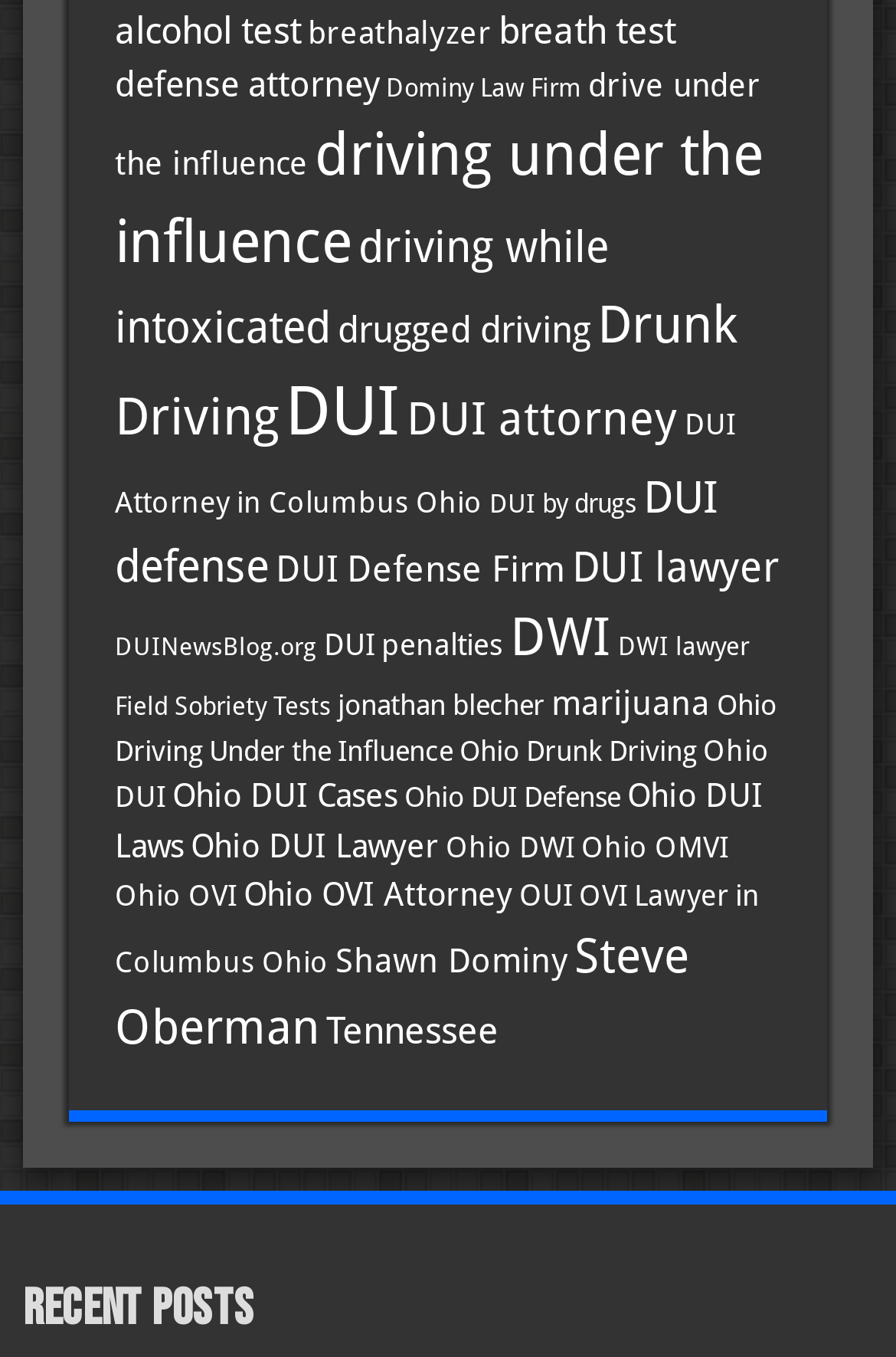Pinpoint the bounding box coordinates of the element you need to click to execute the following instruction: "read 'Ohio DUI Laws'". The bounding box should be represented by four float numbers between 0 and 1, in the format [left, top, right, bottom].

[0.128, 0.573, 0.851, 0.636]